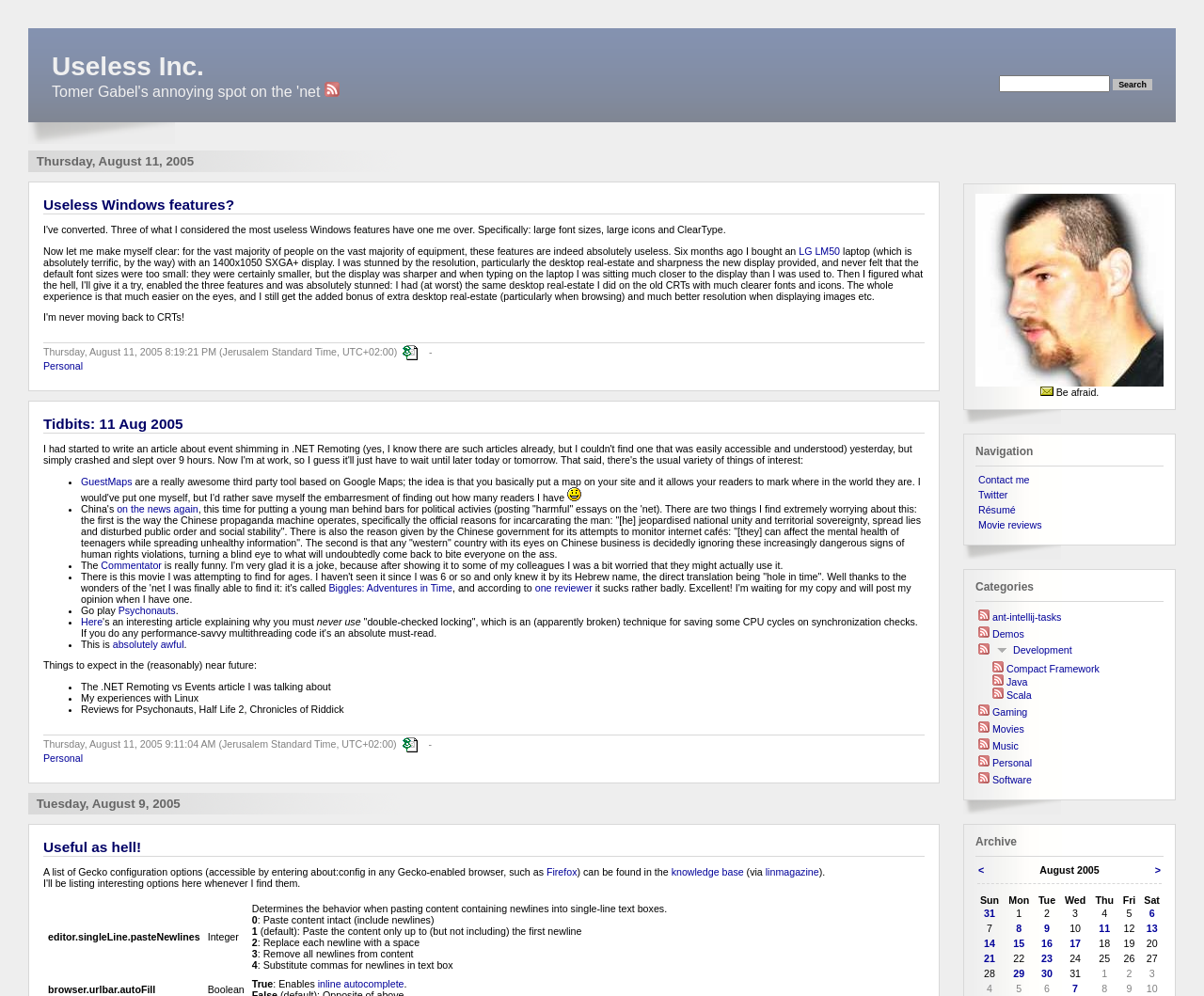Kindly determine the bounding box coordinates of the area that needs to be clicked to fulfill this instruction: "Read Personal".

[0.036, 0.362, 0.069, 0.373]